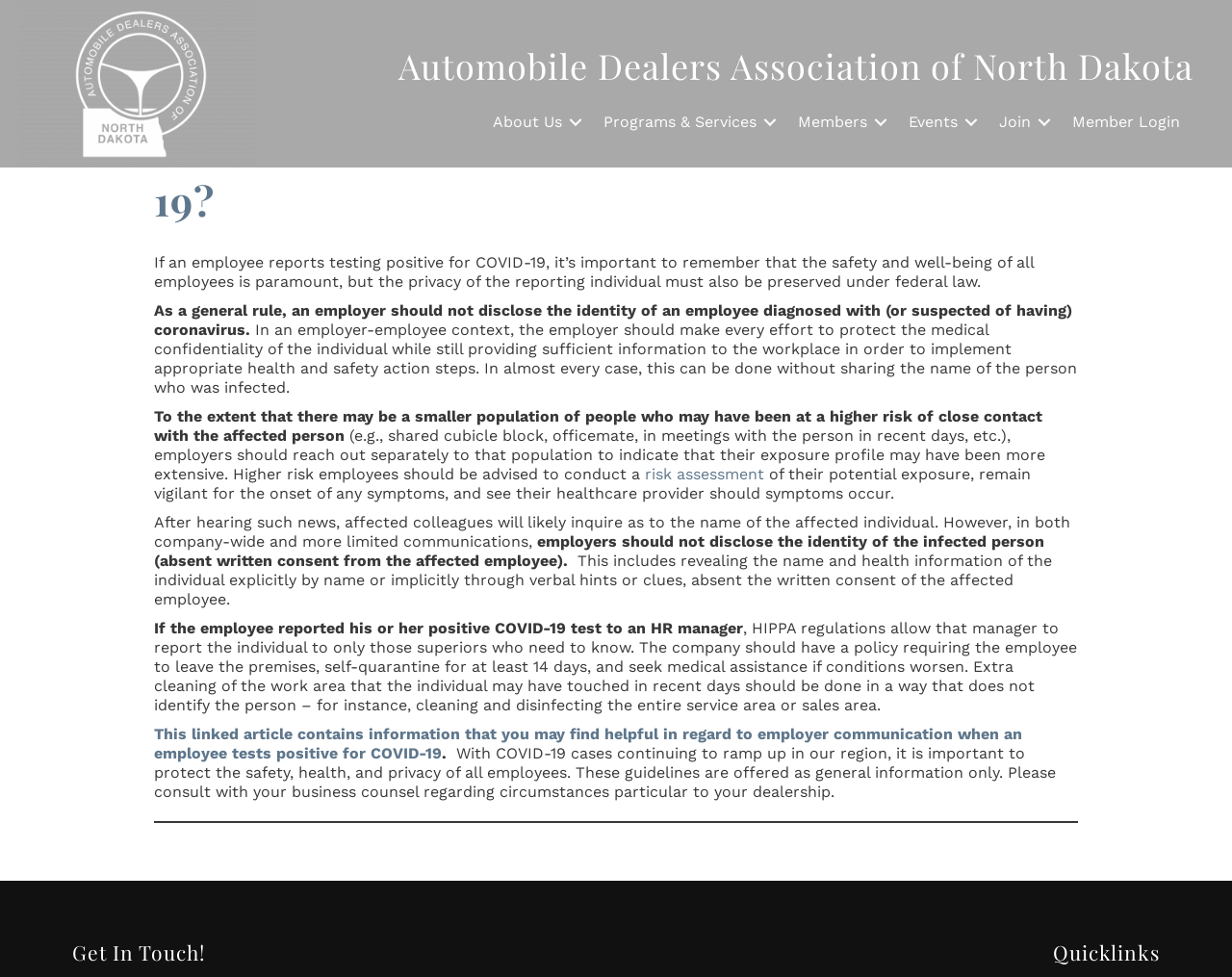Use a single word or phrase to answer the following:
What should an employer do if an employee reports a positive COVID-19 test?

Protect medical confidentiality